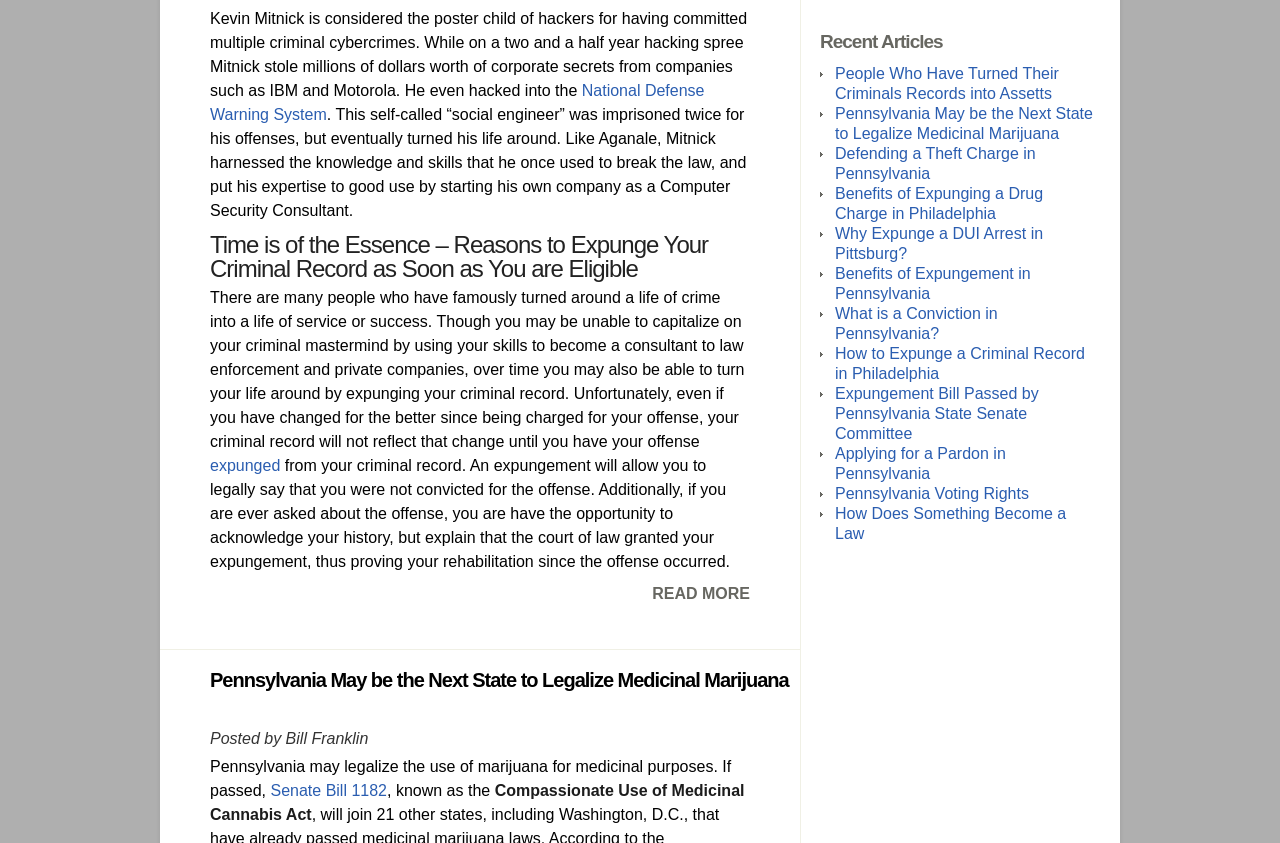Using the provided element description, identify the bounding box coordinates as (top-left x, top-left y, bottom-right x, bottom-right y). Ensure all values are between 0 and 1. Description: Read More

[0.164, 0.693, 0.586, 0.716]